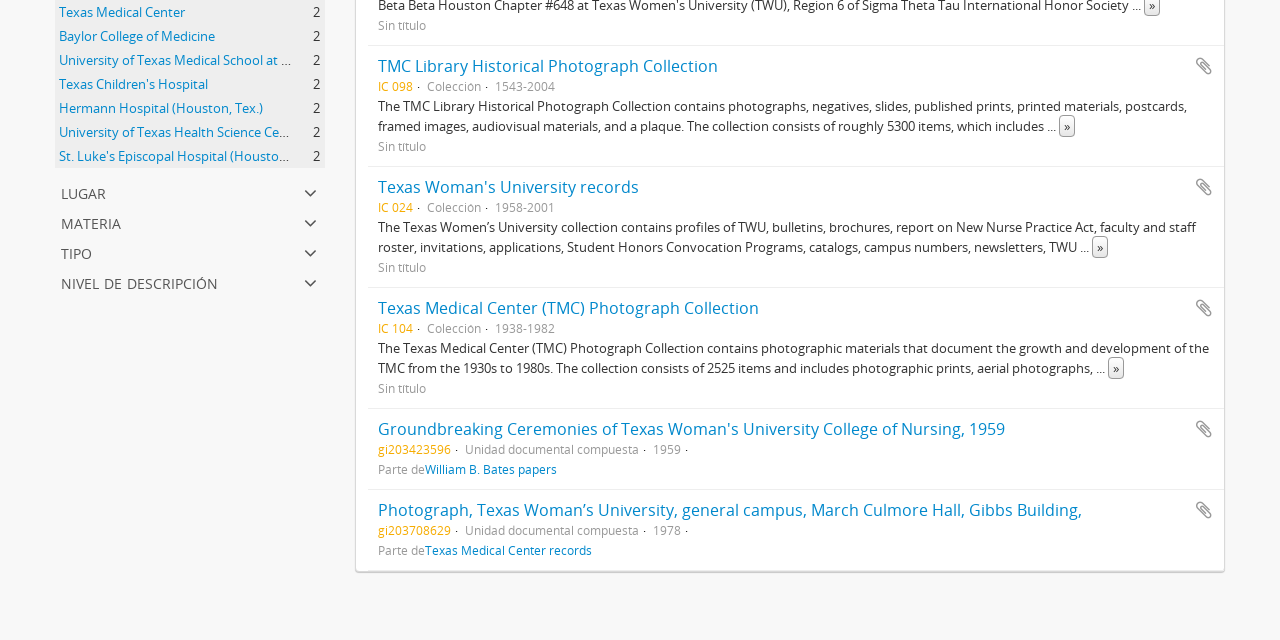Bounding box coordinates should be in the format (top-left x, top-left y, bottom-right x, bottom-right y) and all values should be floating point numbers between 0 and 1. Determine the bounding box coordinate for the UI element described as: Texas Medical Center, 2 resultados

[0.046, 0.005, 0.145, 0.033]